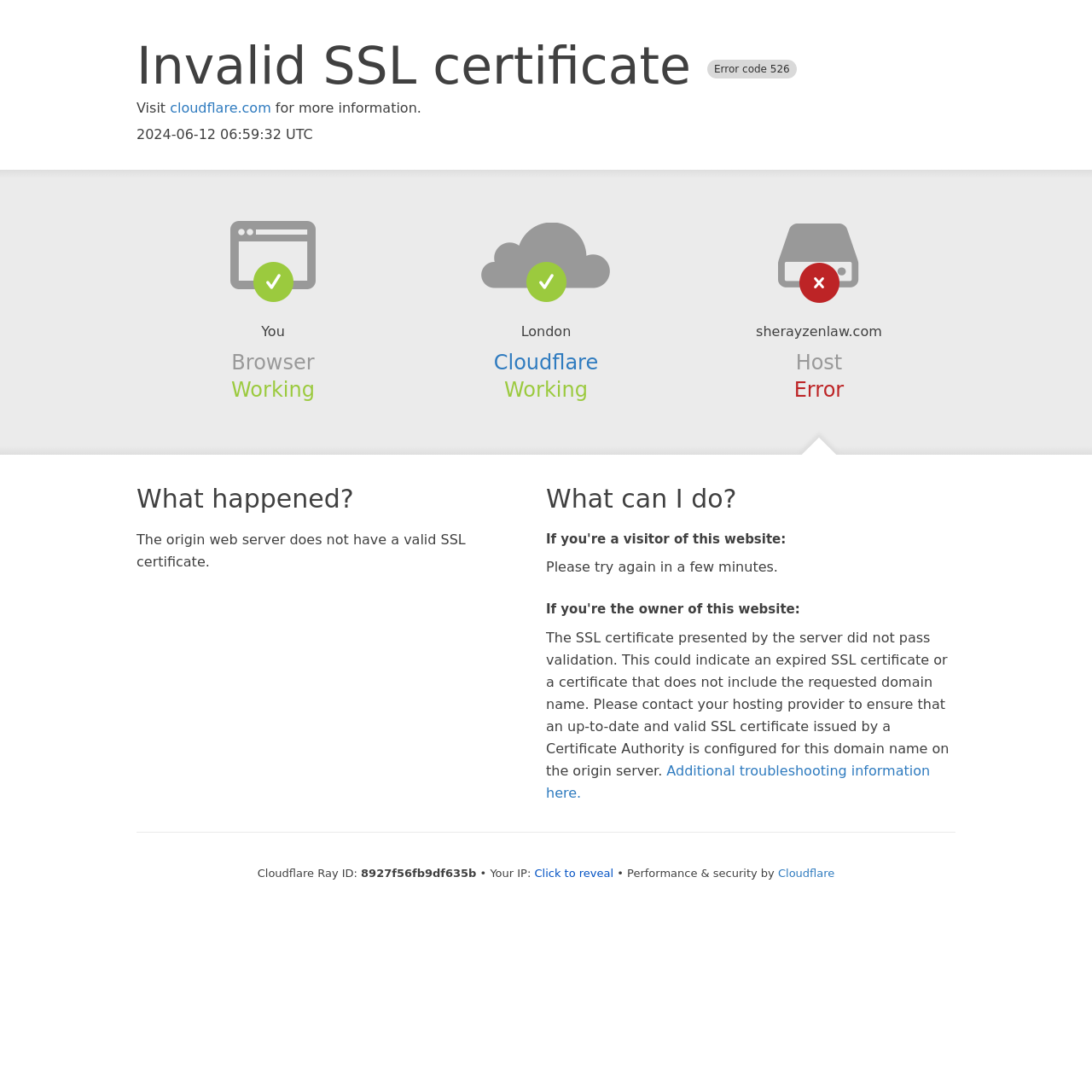Answer this question in one word or a short phrase: What is the name of the hosting provider?

Cloudflare